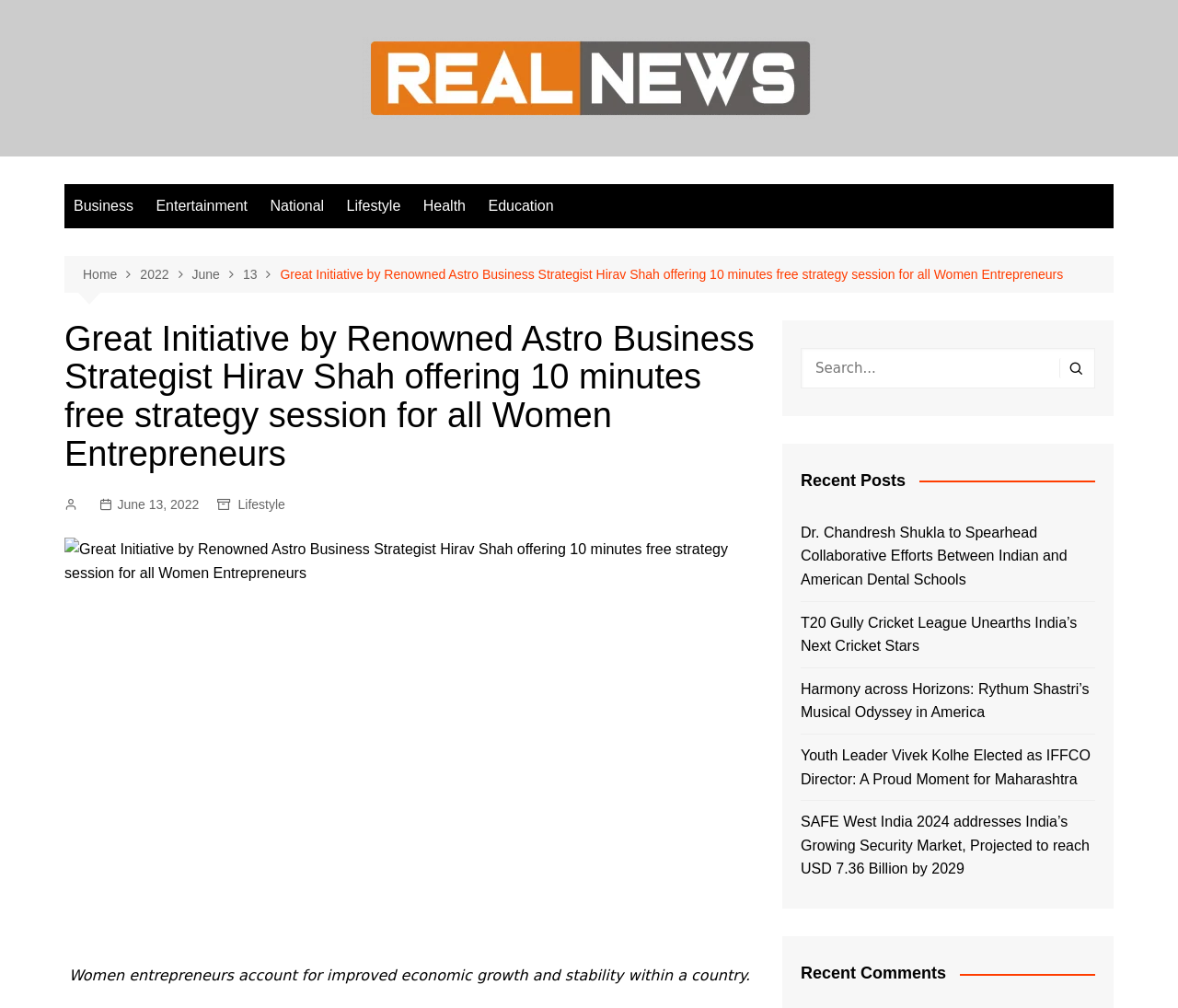Determine the coordinates of the bounding box for the clickable area needed to execute this instruction: "View the 'Recent Posts'".

[0.68, 0.467, 0.93, 0.487]